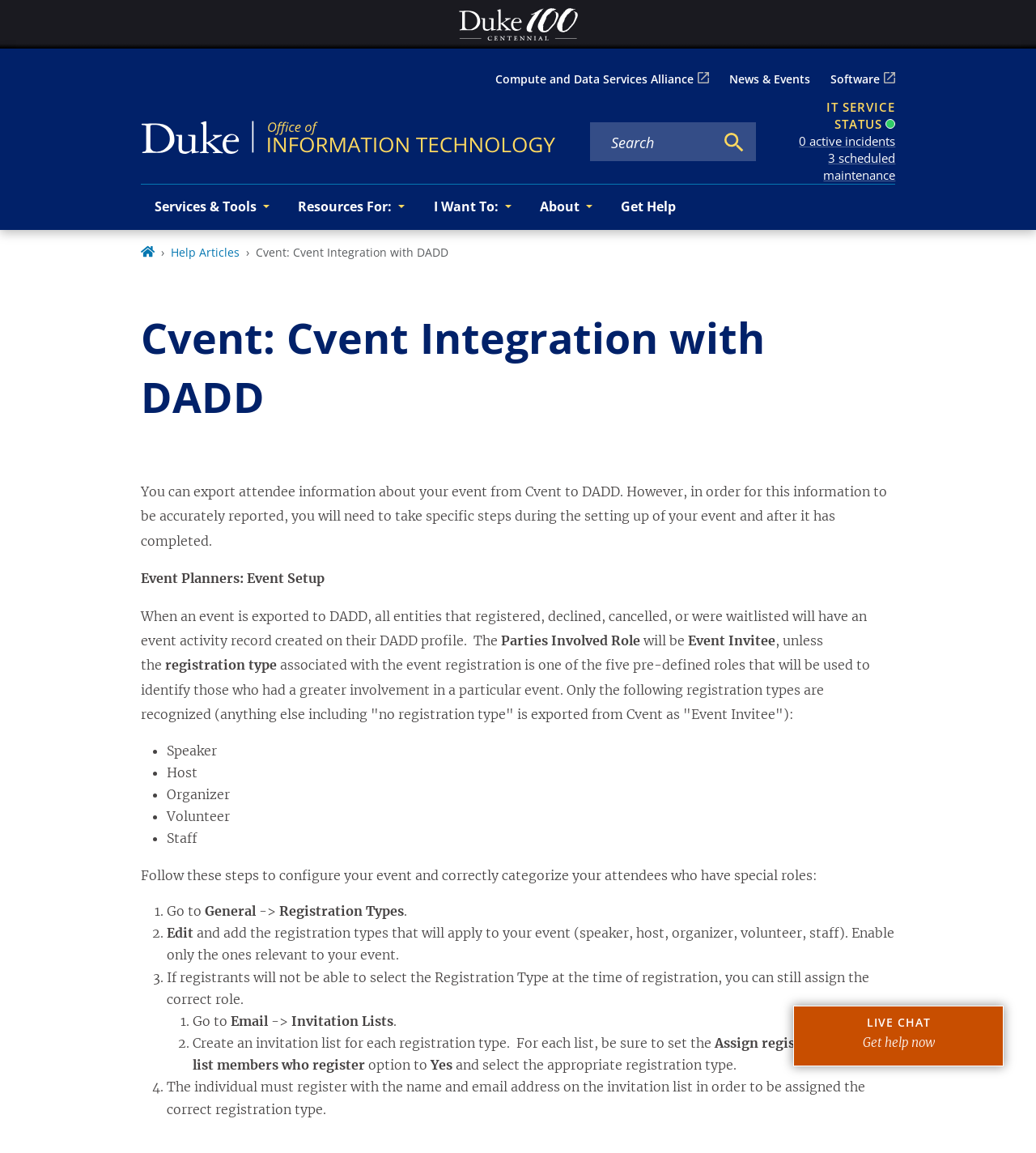Calculate the bounding box coordinates for the UI element based on the following description: "0 active incidents3 scheduled maintenance". Ensure the coordinates are four float numbers between 0 and 1, i.e., [left, top, right, bottom].

[0.762, 0.115, 0.864, 0.16]